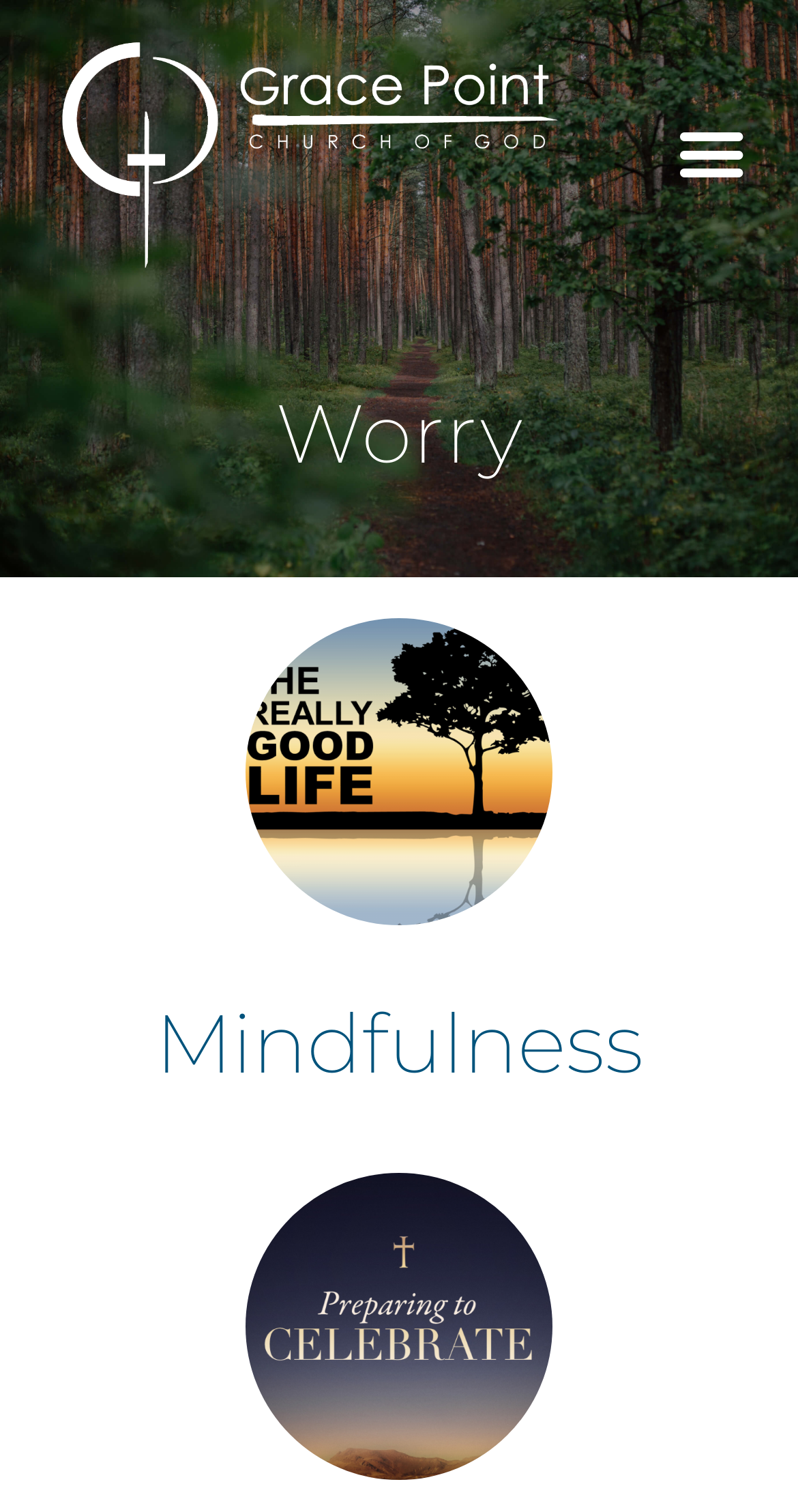Bounding box coordinates are specified in the format (top-left x, top-left y, bottom-right x, bottom-right y). All values are floating point numbers bounded between 0 and 1. Please provide the bounding box coordinate of the region this sentence describes: Next Next post: Car Accidents

None